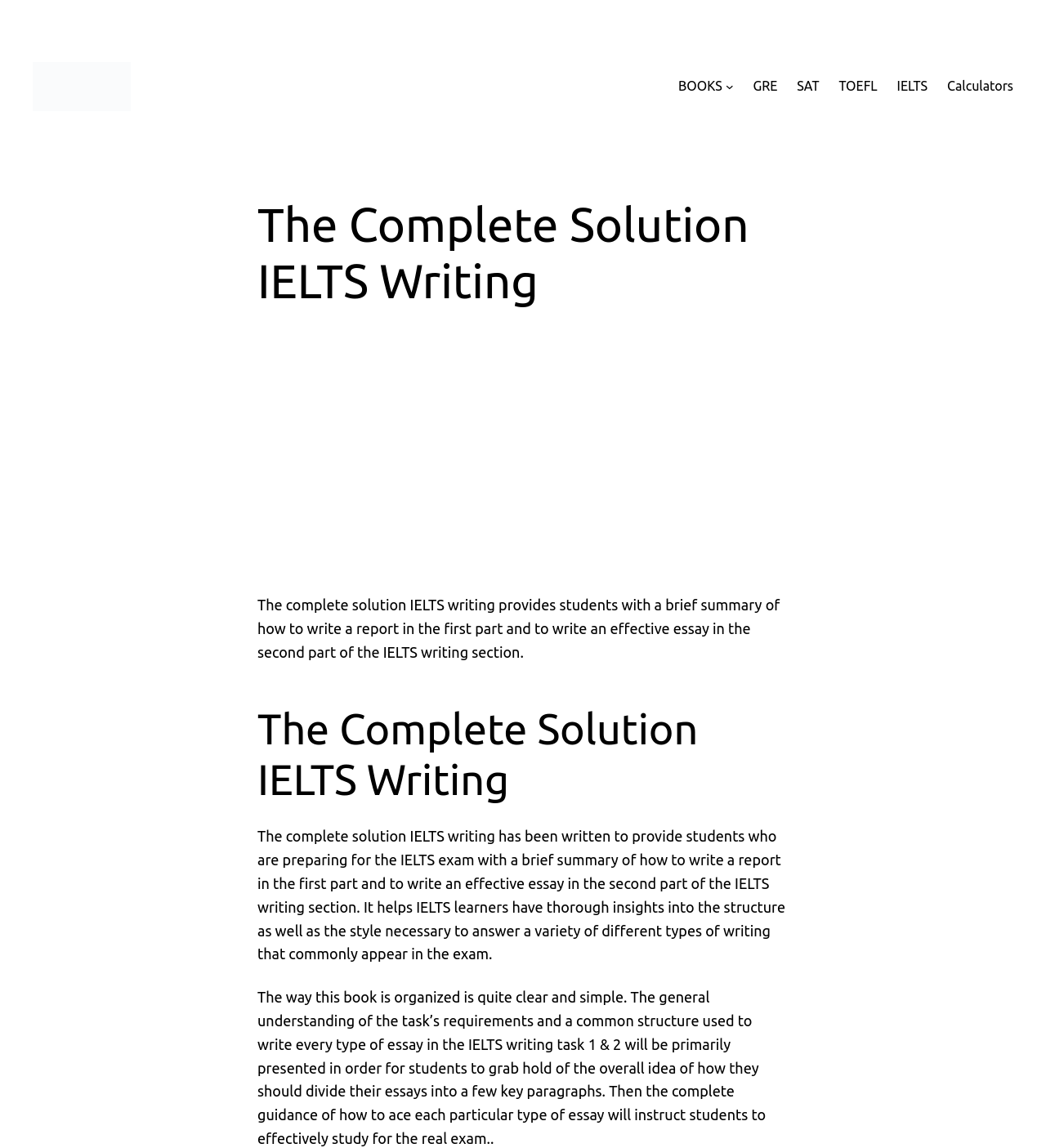Find the bounding box coordinates of the element you need to click on to perform this action: 'Click on the TOEFL link'. The coordinates should be represented by four float values between 0 and 1, in the format [left, top, right, bottom].

[0.802, 0.066, 0.839, 0.084]